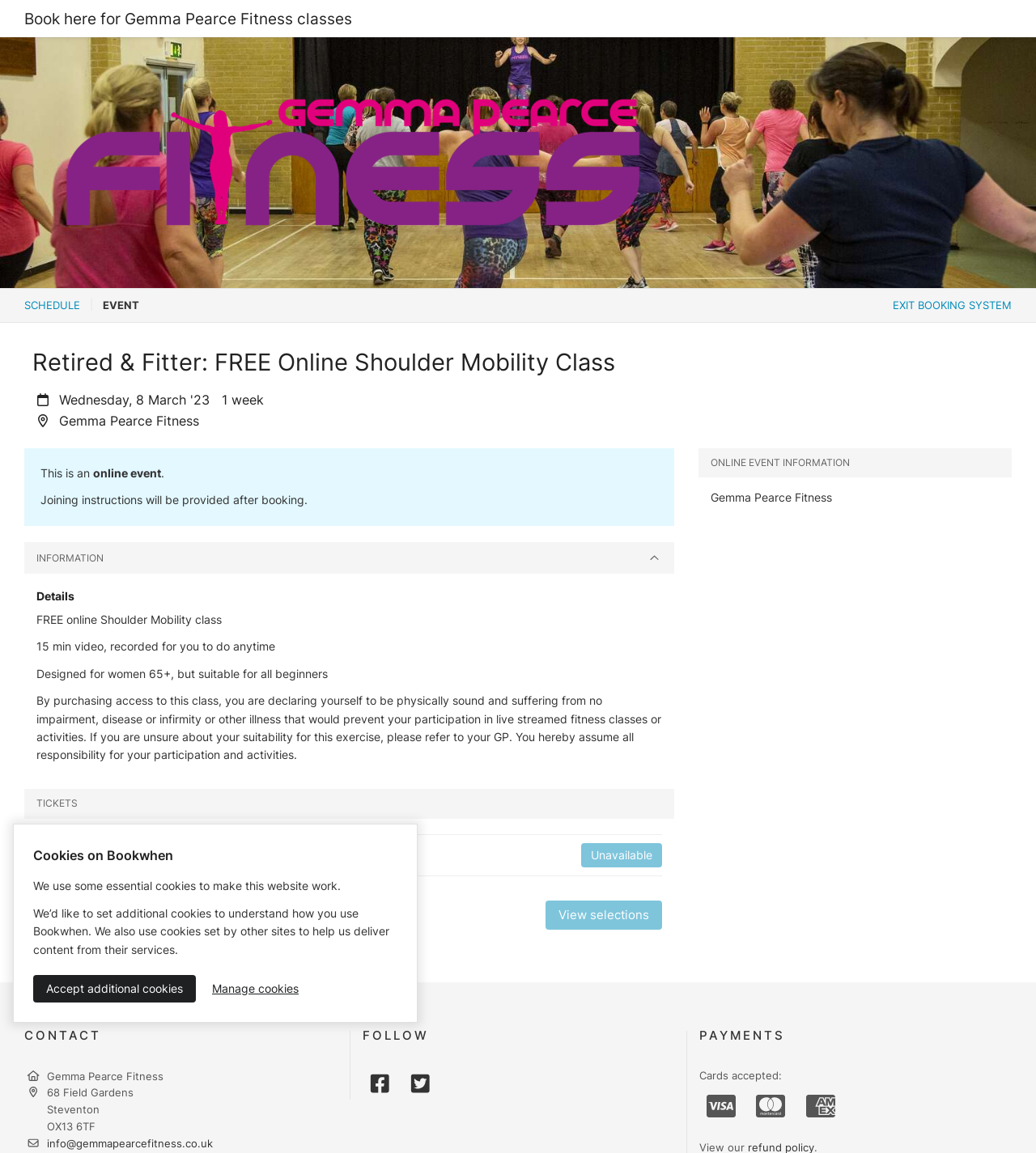What is the name of the fitness class?
Your answer should be a single word or phrase derived from the screenshot.

Retired & Fitter